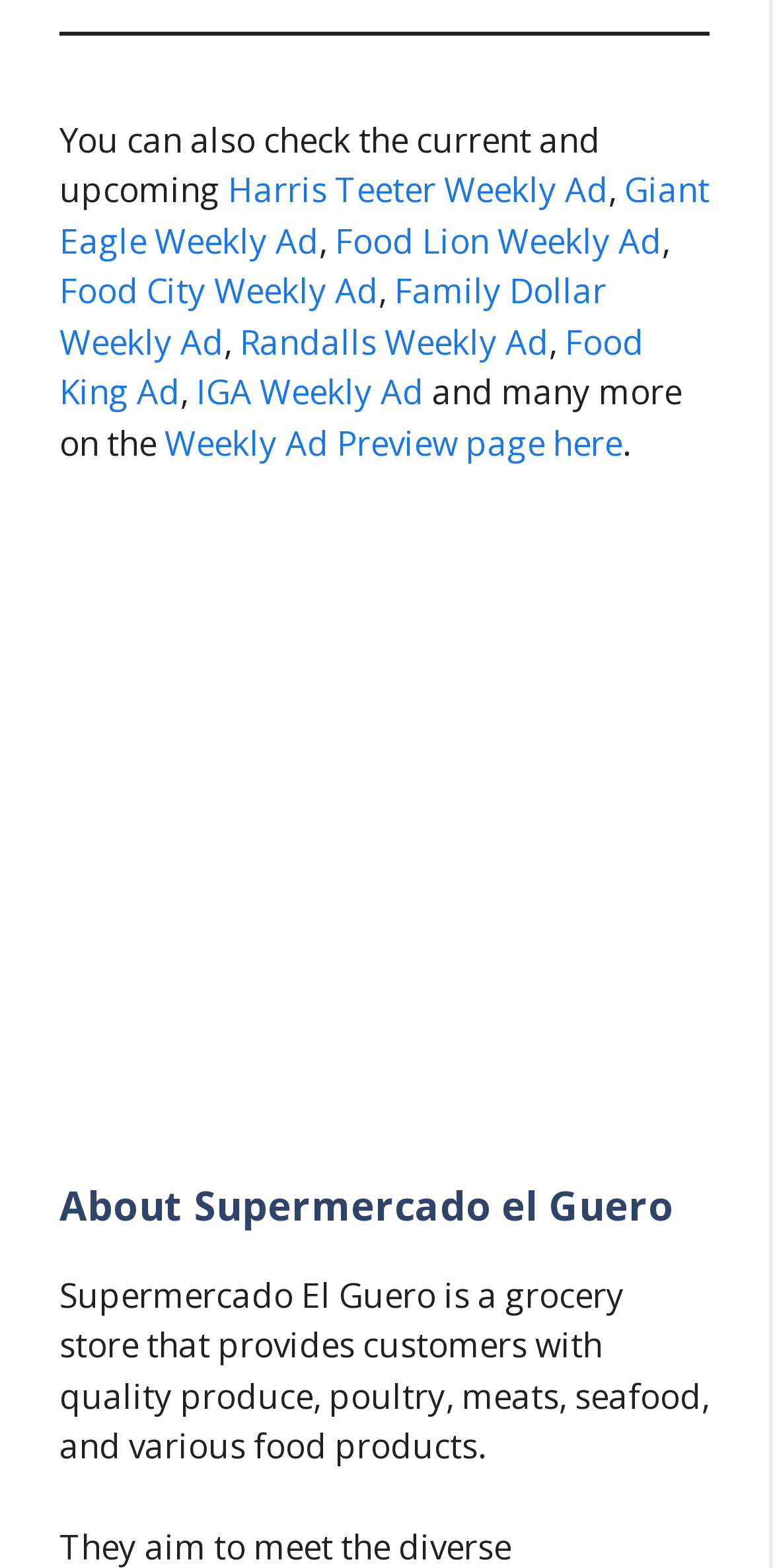Using the information in the image, give a comprehensive answer to the question: 
What type of products does Supermercado El Guero provide?

I found the answer by reading the description of Supermercado El Guero on the webpage, which mentions the types of products the store provides to its customers.